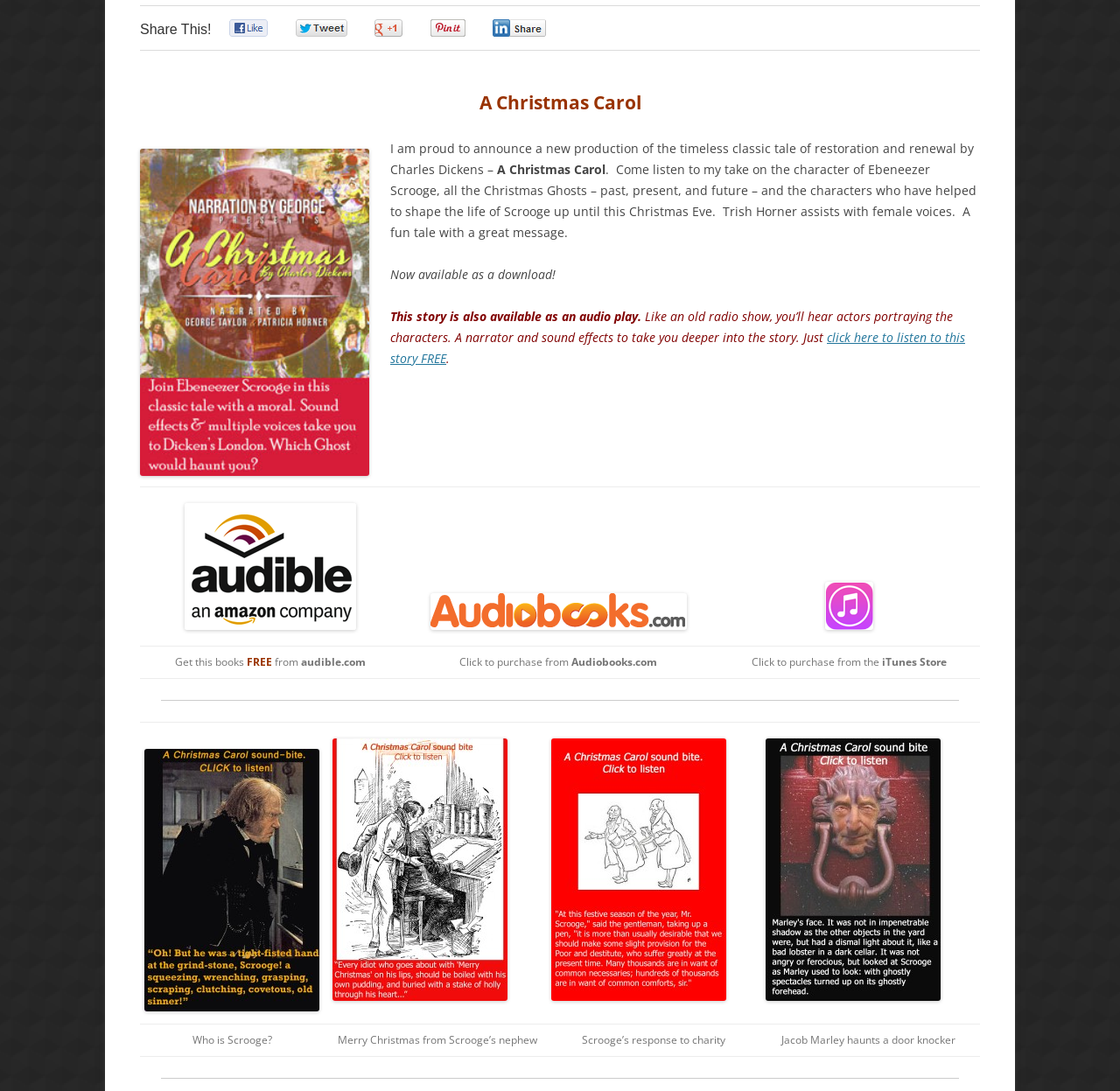Bounding box coordinates are specified in the format (top-left x, top-left y, bottom-right x, bottom-right y). All values are floating point numbers bounded between 0 and 1. Please provide the bounding box coordinate of the region this sentence describes: alt="Audible Logo"

[0.135, 0.461, 0.348, 0.578]